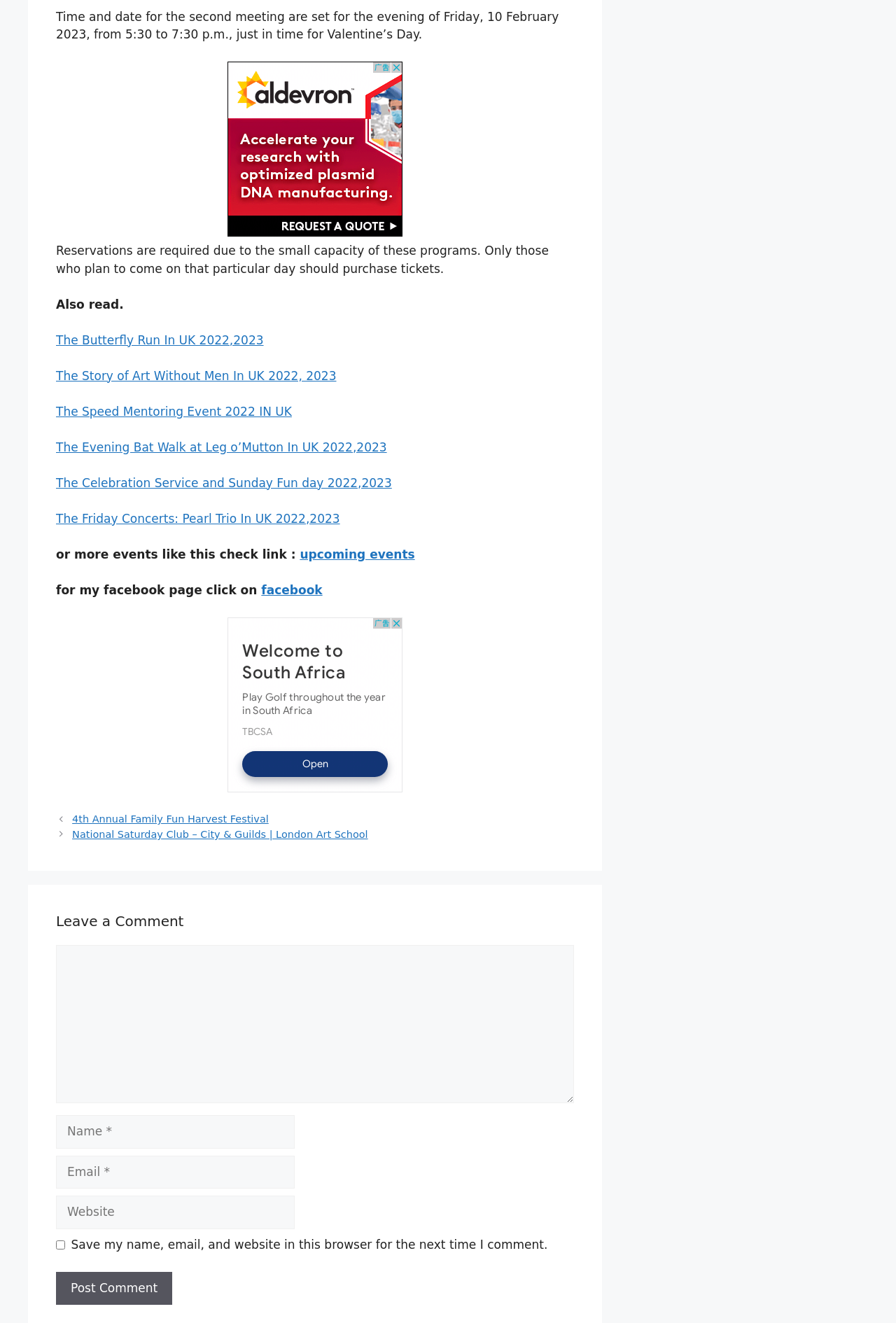What is the purpose of the 'Reservations are required' text?
Answer the question with a detailed and thorough explanation.

The StaticText element 'Reservations are required due to the small capacity of these programs. Only those who plan to come on that particular day should purchase tickets.' explains that reservations are required because of the limited capacity of the programs.